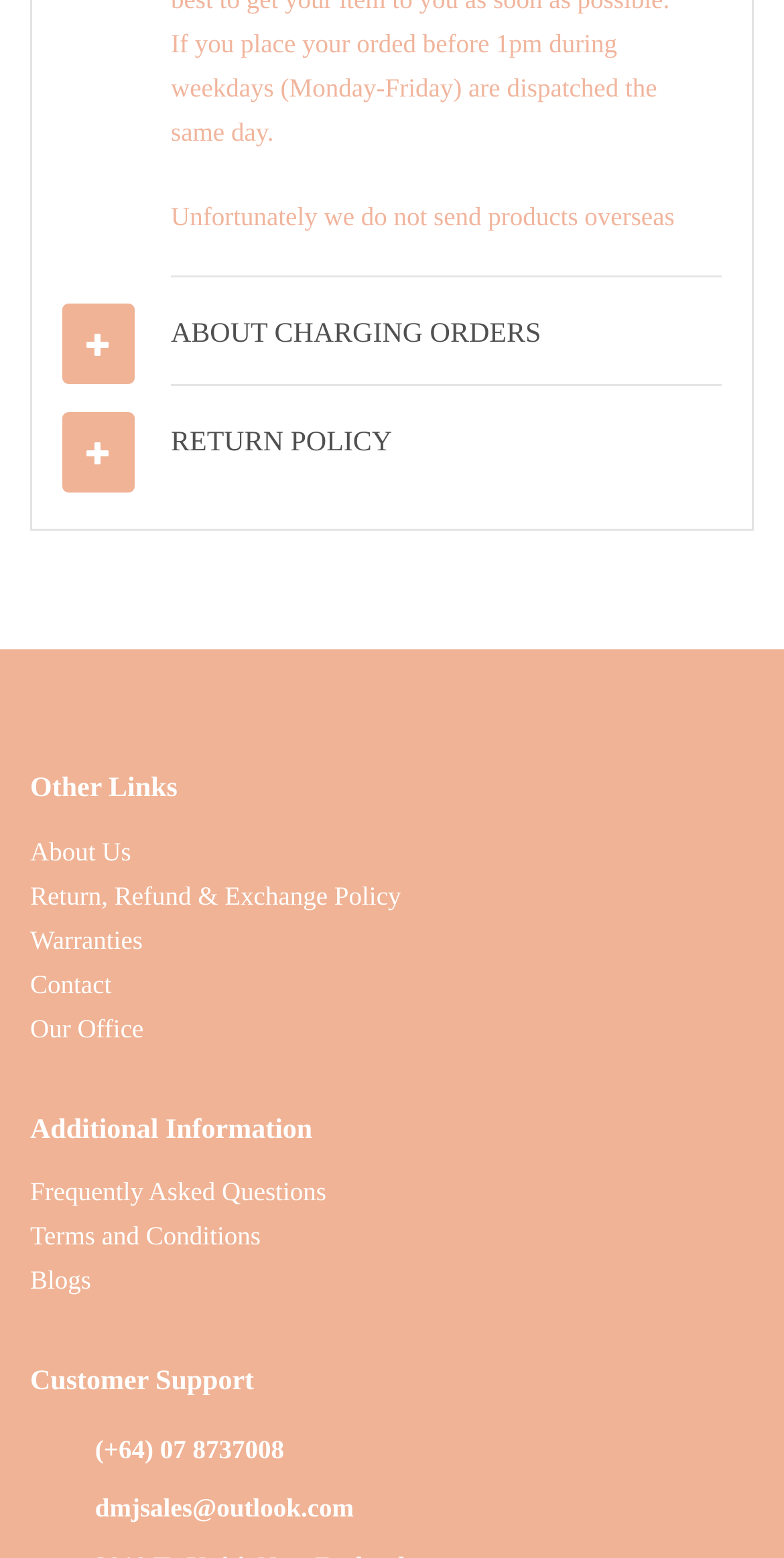Kindly determine the bounding box coordinates of the area that needs to be clicked to fulfill this instruction: "View return policy".

[0.218, 0.258, 0.921, 0.306]